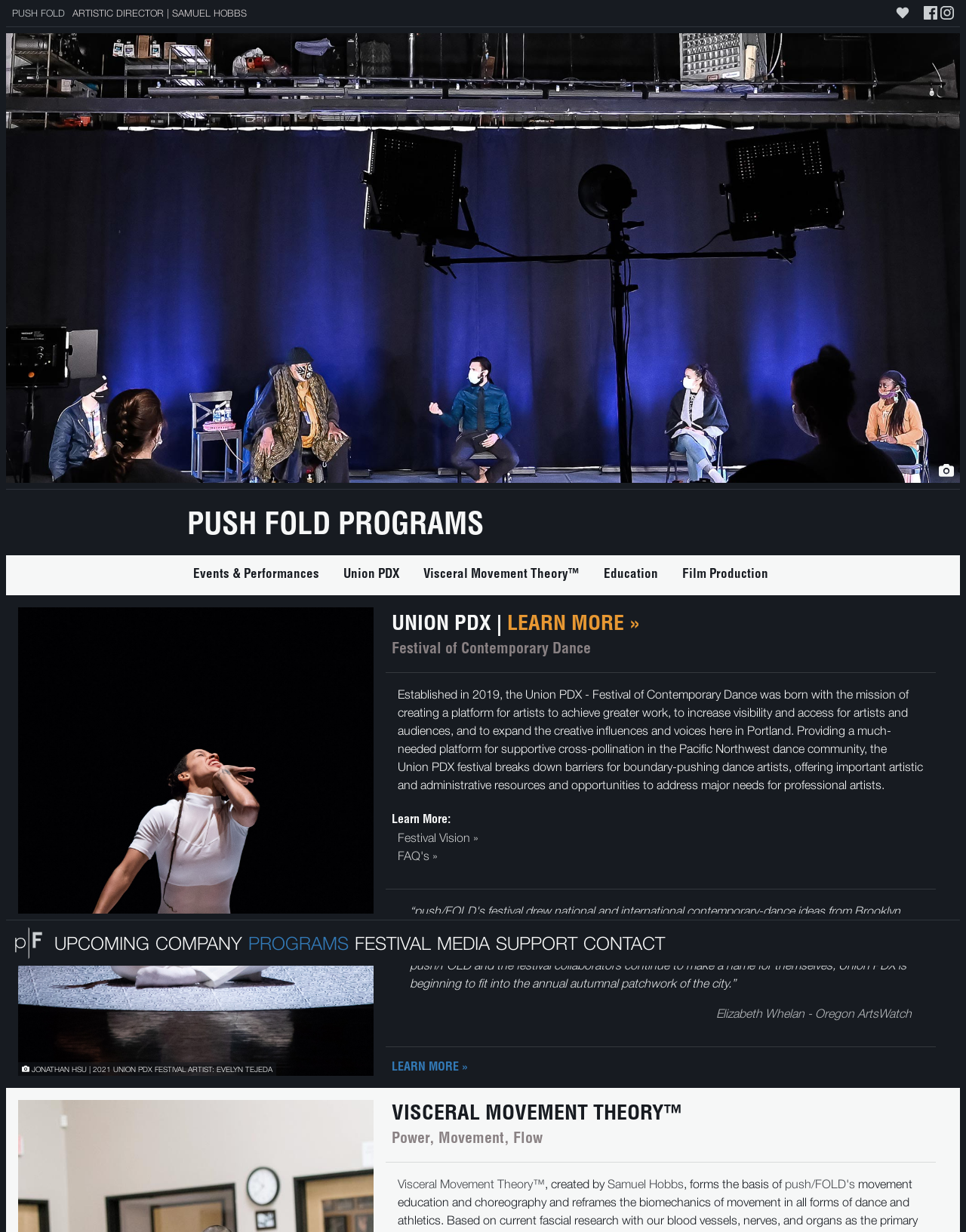Give a full account of the webpage's elements and their arrangement.

This webpage is about PUSH FOLD, a Pacific Northwest athletic contemporary dance company based in Portland, Oregon. At the top, there is a navigation menu with links to "Home", "UPCOMING", "COMPANY", "FESTIVAL", "MEDIA", "SUPPORT", and "CONTACT". Below the menu, there is a section with the company's logo and a brief description of the artistic director, Samuel Hobbs.

The main content of the page is divided into two columns. On the left, there is a large image of a dance performance, with a link to view the photo. Above the image, there is a heading "PUSH FOLD PROGRAMS" and links to "Events & Performances", "Union PDX", "Visceral Movement Theory™", "Education", and "Film Production".

On the right column, there is a section about the Union PDX - Festival of Contemporary Dance, with a heading and a brief description of the festival's mission. Below this section, there is a large image of a dancer, Evelyn Tejeda, with a caption and a link to learn more about the festival. Further down, there is a block of text describing the festival's vision and goals, followed by a section with links to "Festival Vision" and "FAQ's".

The page also features a section about Visceral Movement Theory™, a movement theory created by Samuel Hobbs, with a brief description and a heading "Power, Movement, Flow". At the bottom of the page, there are links to "Donate & Sponsor" and social media icons.